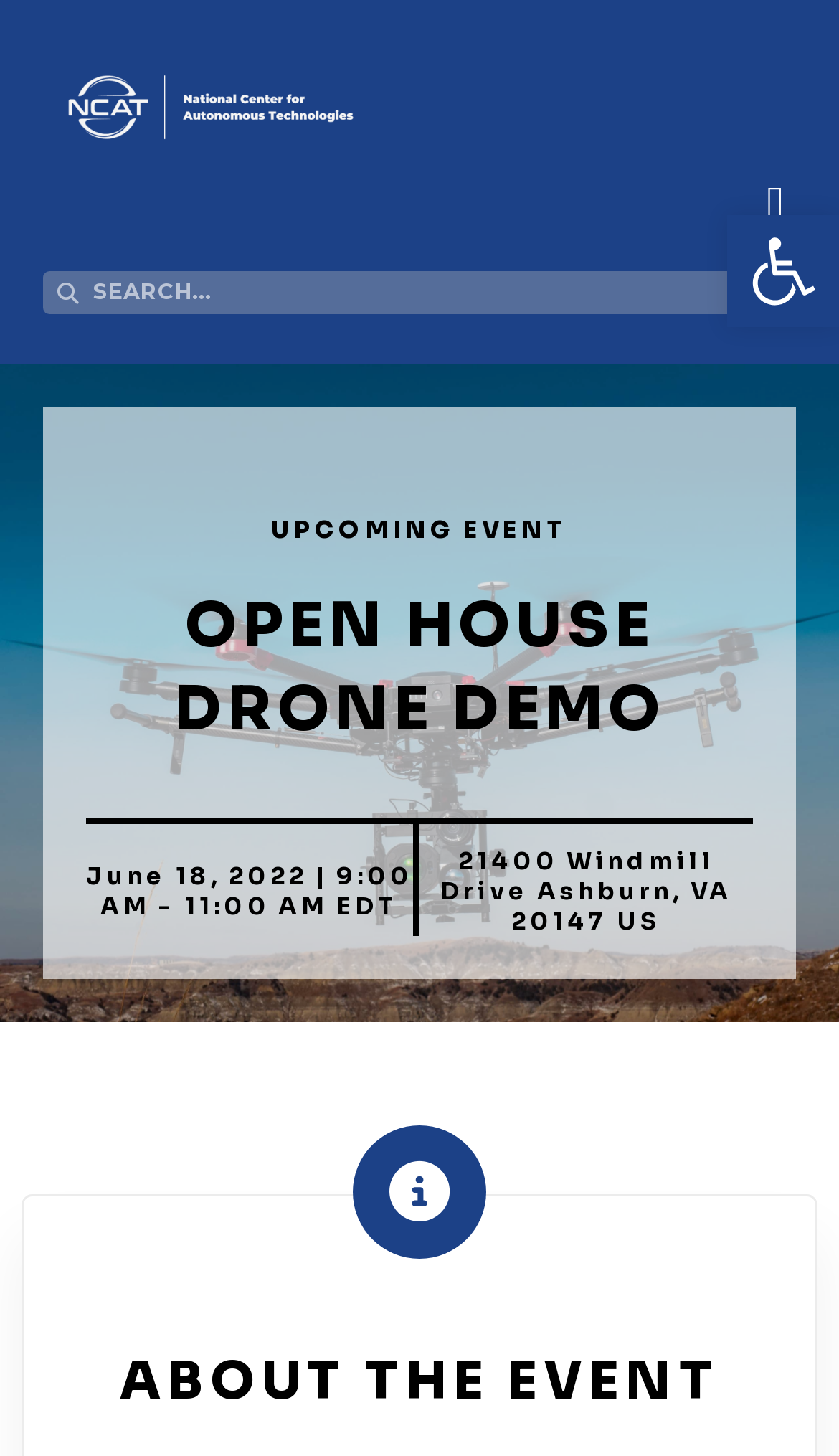Answer the question in a single word or phrase:
What is the date of the Open House Drone Demo event?

June 18, 2022